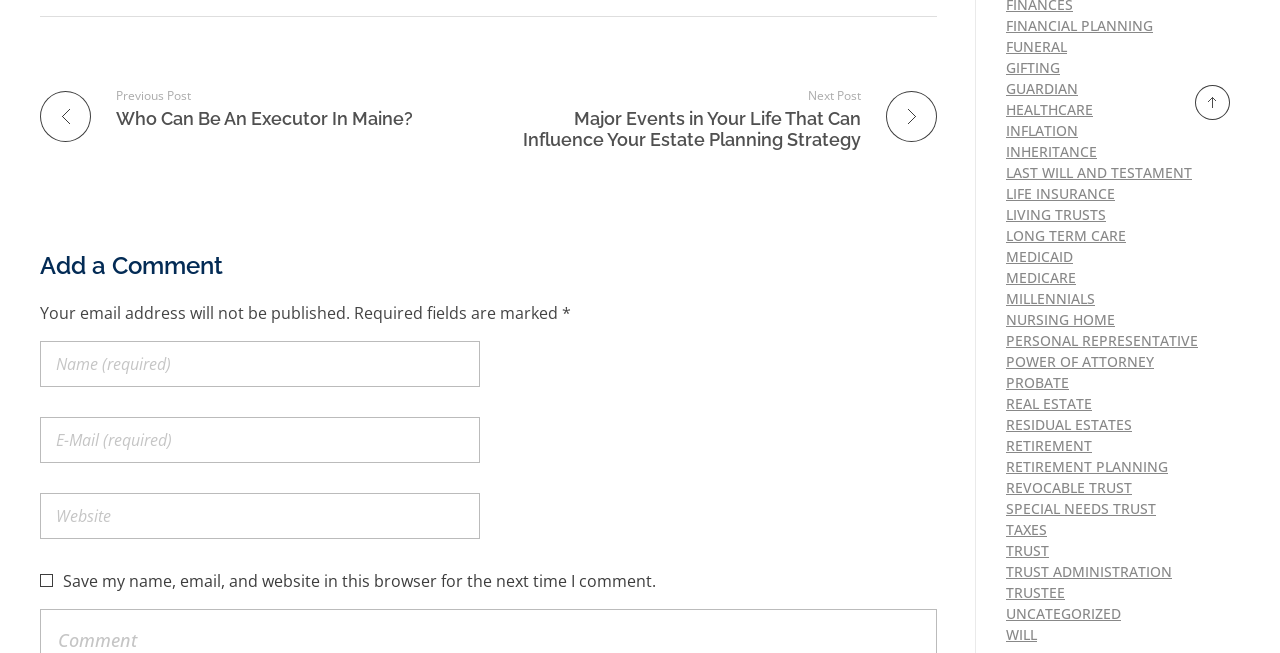Please identify the bounding box coordinates of the clickable area that will fulfill the following instruction: "Learn more about Beatport Pro". The coordinates should be in the format of four float numbers between 0 and 1, i.e., [left, top, right, bottom].

None